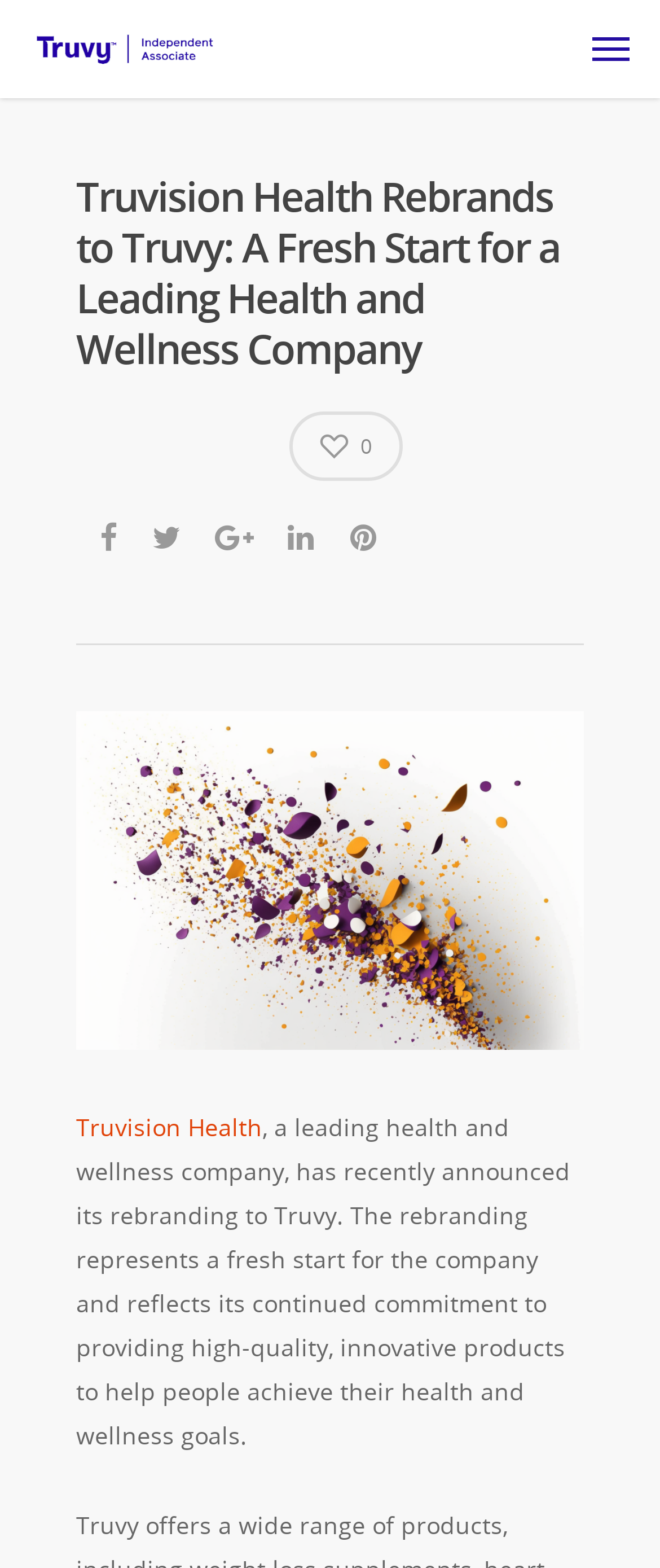Please give the bounding box coordinates of the area that should be clicked to fulfill the following instruction: "View Truvision Health Rebrands to Truvy image". The coordinates should be in the format of four float numbers from 0 to 1, i.e., [left, top, right, bottom].

[0.115, 0.454, 0.885, 0.67]